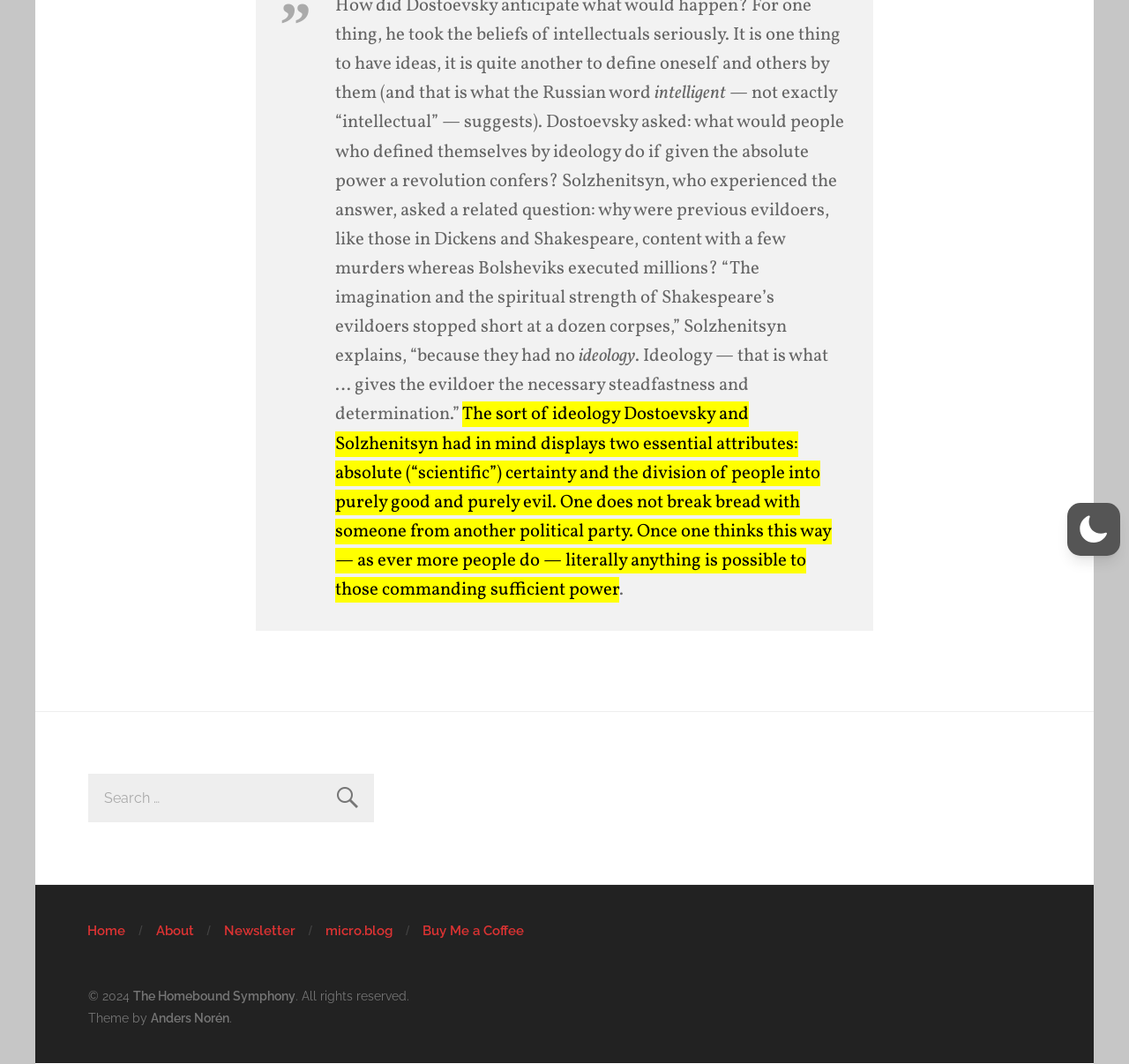Specify the bounding box coordinates (top-left x, top-left y, bottom-right x, bottom-right y) of the UI element in the screenshot that matches this description: Anders Norén

[0.134, 0.95, 0.203, 0.964]